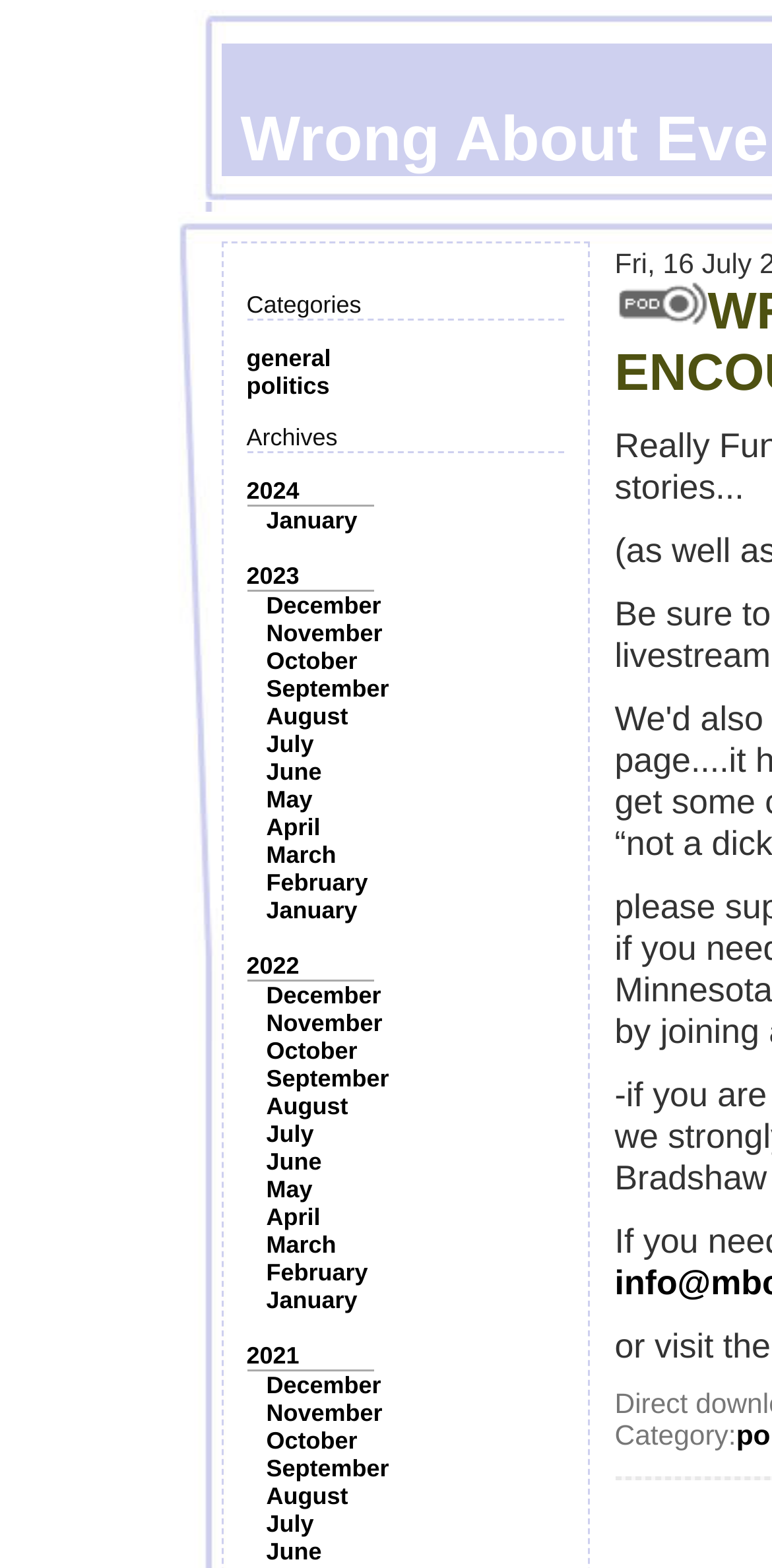Identify the bounding box coordinates of the region I need to click to complete this instruction: "View archives for 2024".

[0.319, 0.304, 0.388, 0.322]